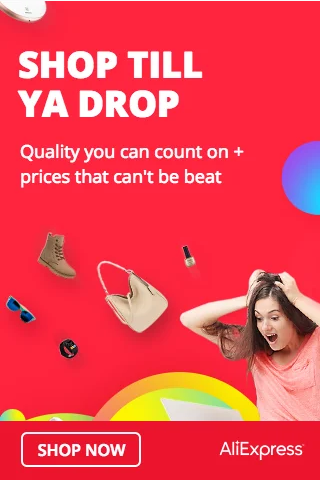What is the woman in the foreground doing?
Based on the image, answer the question with a single word or brief phrase.

Raising her hands